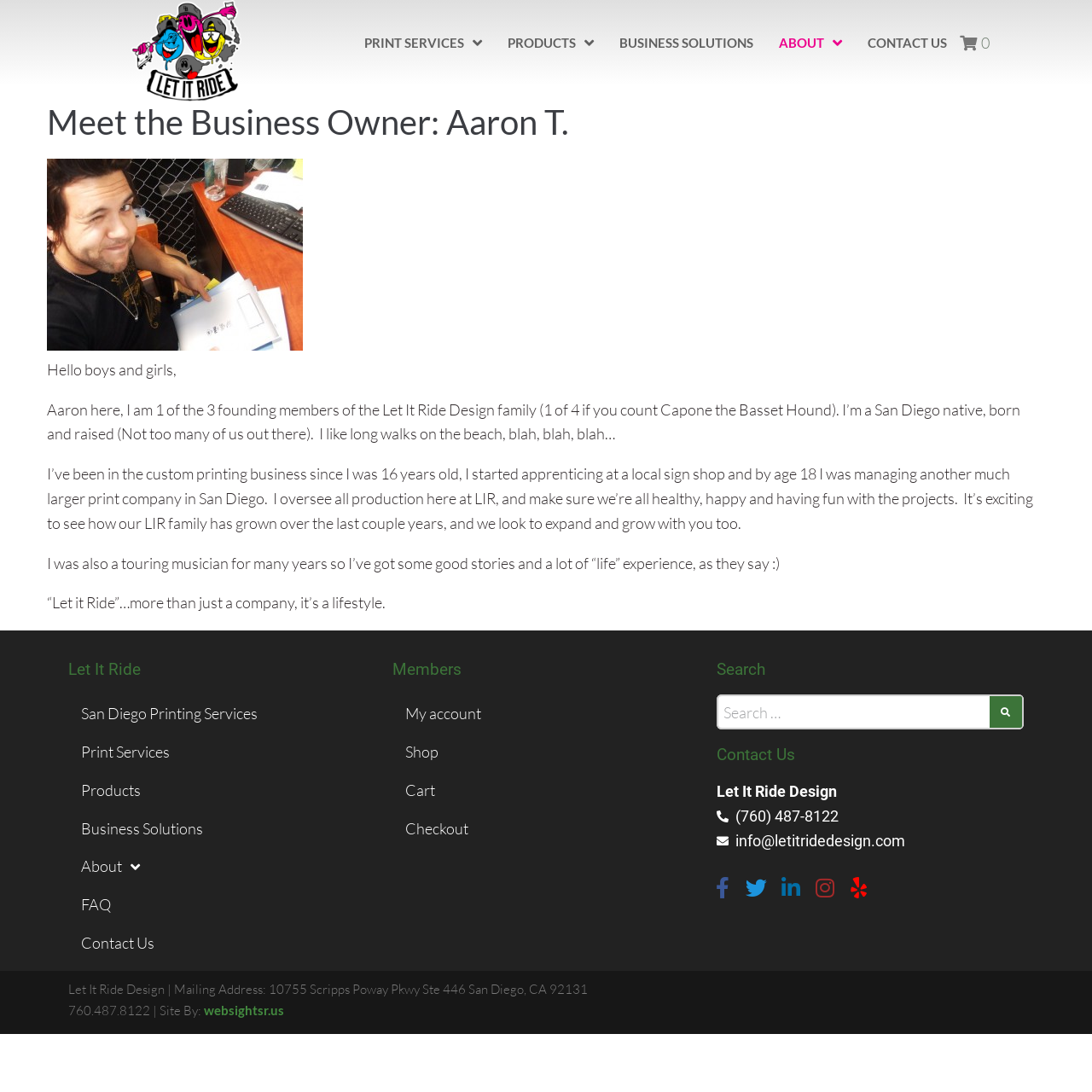Specify the bounding box coordinates of the element's region that should be clicked to achieve the following instruction: "Search for something". The bounding box coordinates consist of four float numbers between 0 and 1, in the format [left, top, right, bottom].

[0.656, 0.636, 0.937, 0.668]